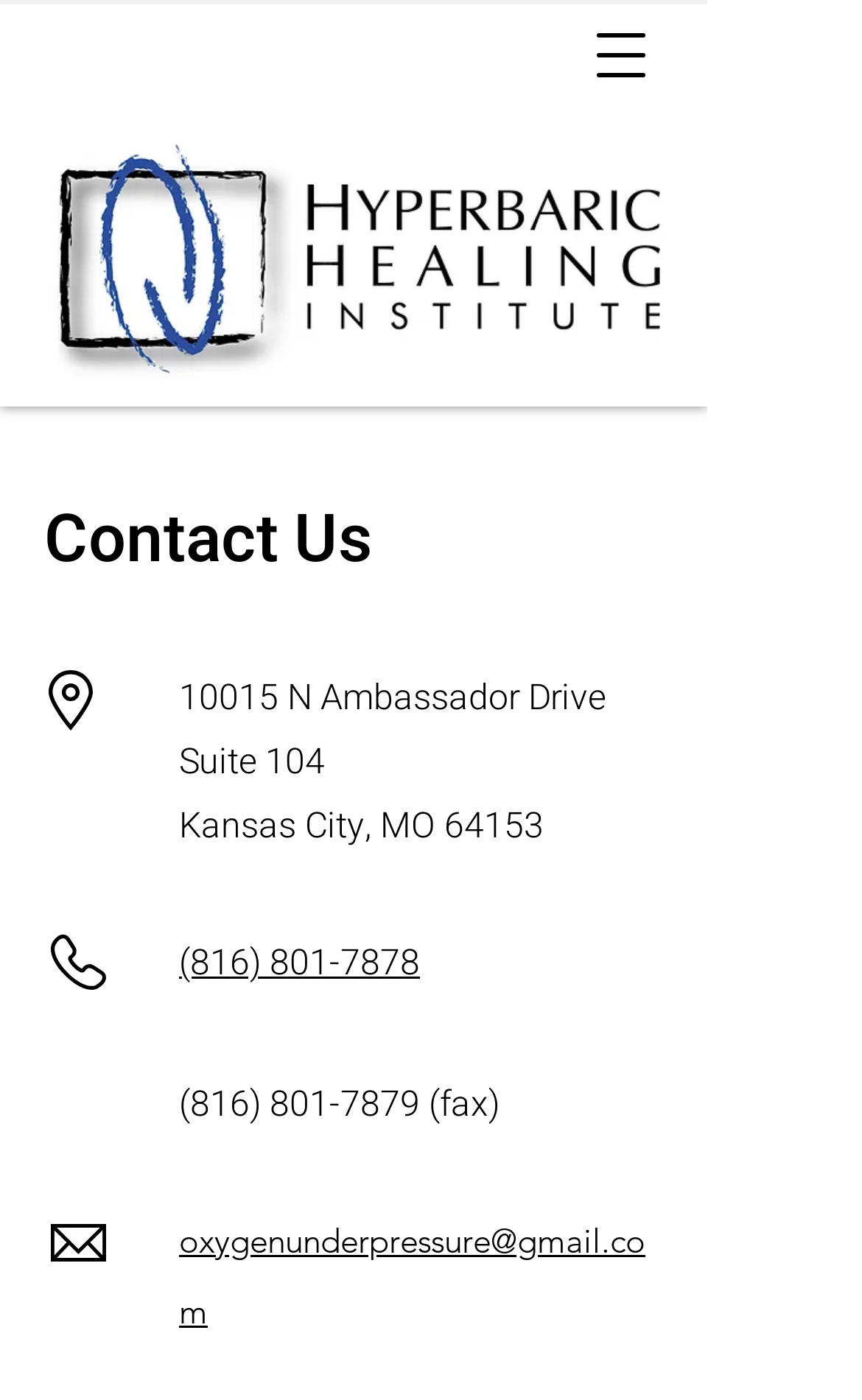What is the address of Hyperbaric Healing?
By examining the image, provide a one-word or phrase answer.

10015 N Ambassador Drive